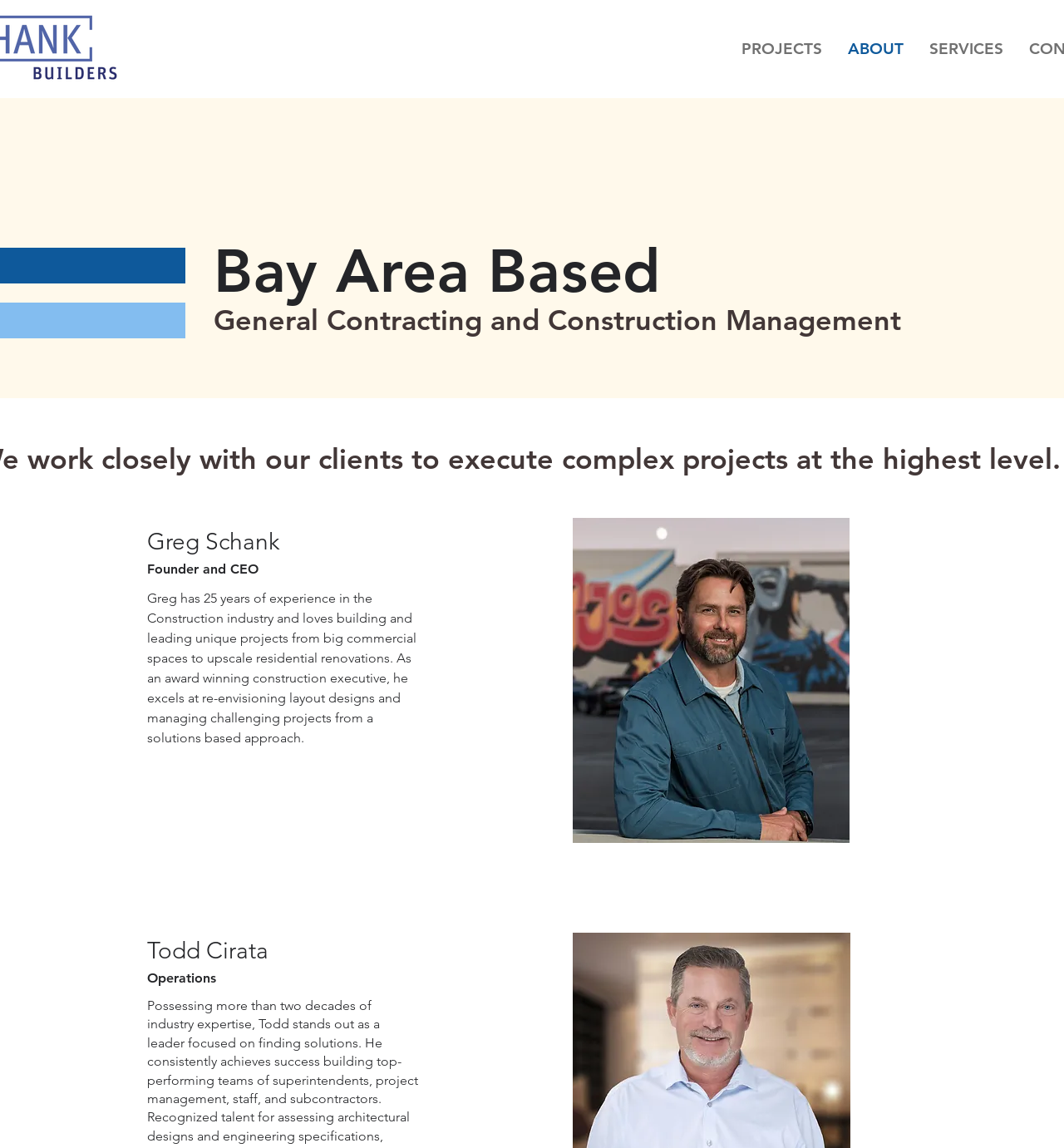From the element description Automation, predict the bounding box coordinates of the UI element. The coordinates must be specified in the format (top-left x, top-left y, bottom-right x, bottom-right y) and should be within the 0 to 1 range.

None